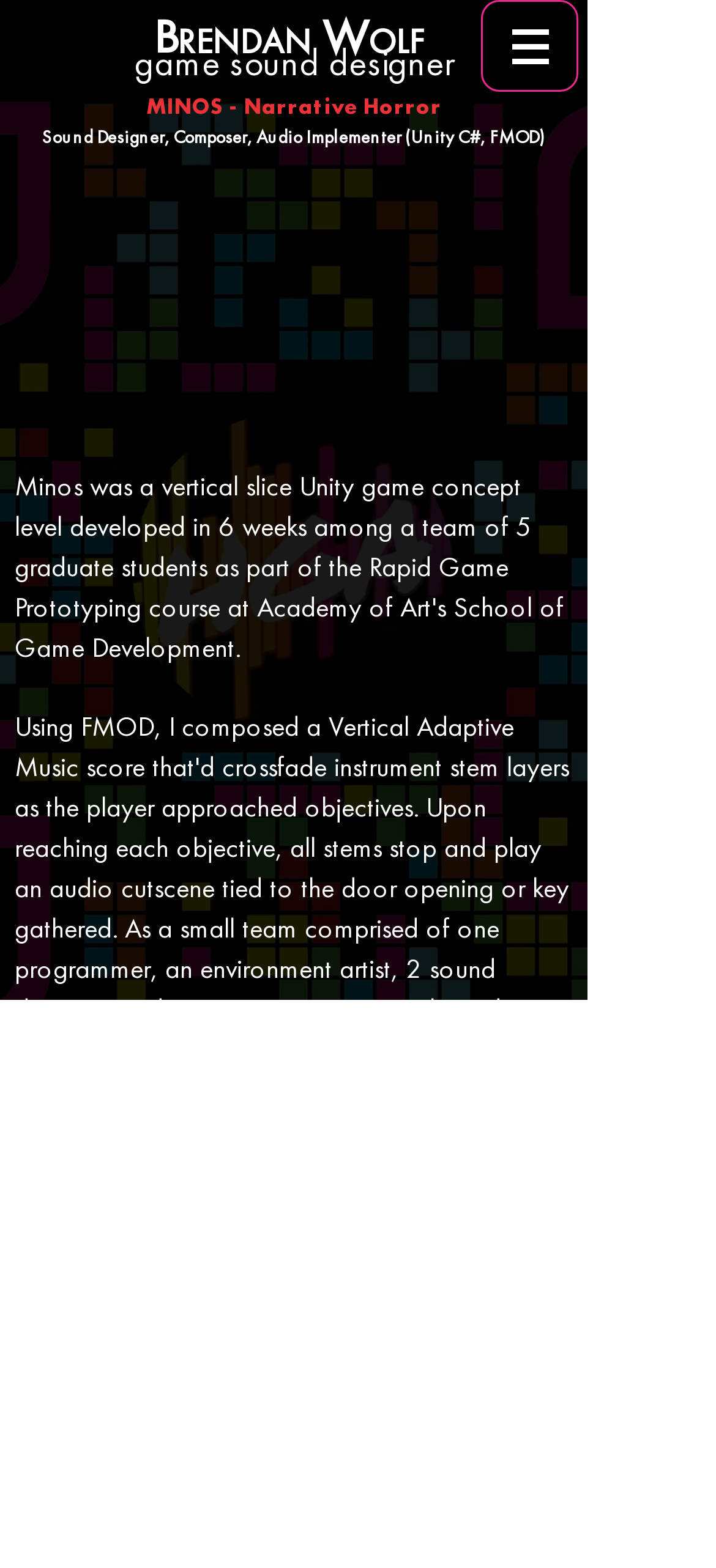Provide a thorough description of the webpage you see.

The webpage appears to be a personal portfolio or website for Brendan Wolf, a game sound designer. At the top-left corner, there is a heading that displays the name "BRENDAN WOLF" in a prominent font. Below this, there is a smaller heading that describes his profession as a "game sound designer".

To the right of the name and profession, there is a navigation menu labeled "Site" with a button that has a popup menu. The button is accompanied by a small image. This navigation menu is positioned near the top of the page, spanning about a quarter of the page's width.

Further down, there are two more headings that describe a specific project, "MINOS - Narrative Horror". The first heading is in a slightly larger font, while the second heading provides more details about Brendan's role in the project, including his responsibilities as a sound designer, composer, and audio implementer, and the technologies he used, such as Unity C# and FMOD.

There is also a small, non-descriptive text element containing a non-breaking space character, positioned about halfway down the page.